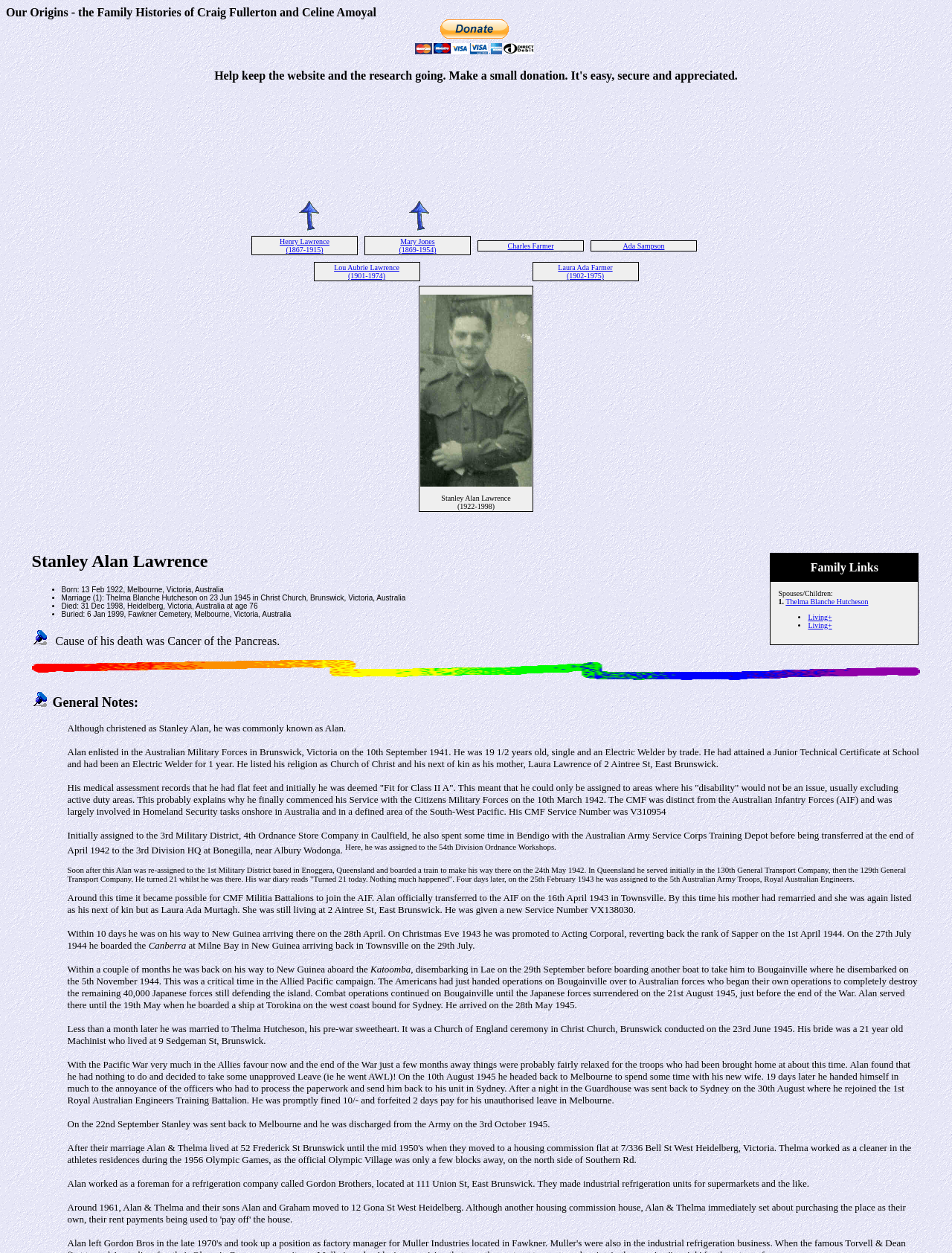Find the bounding box coordinates of the clickable area required to complete the following action: "See the full size of Stanley Alan Lawrence's wedding day photo".

[0.441, 0.386, 0.559, 0.396]